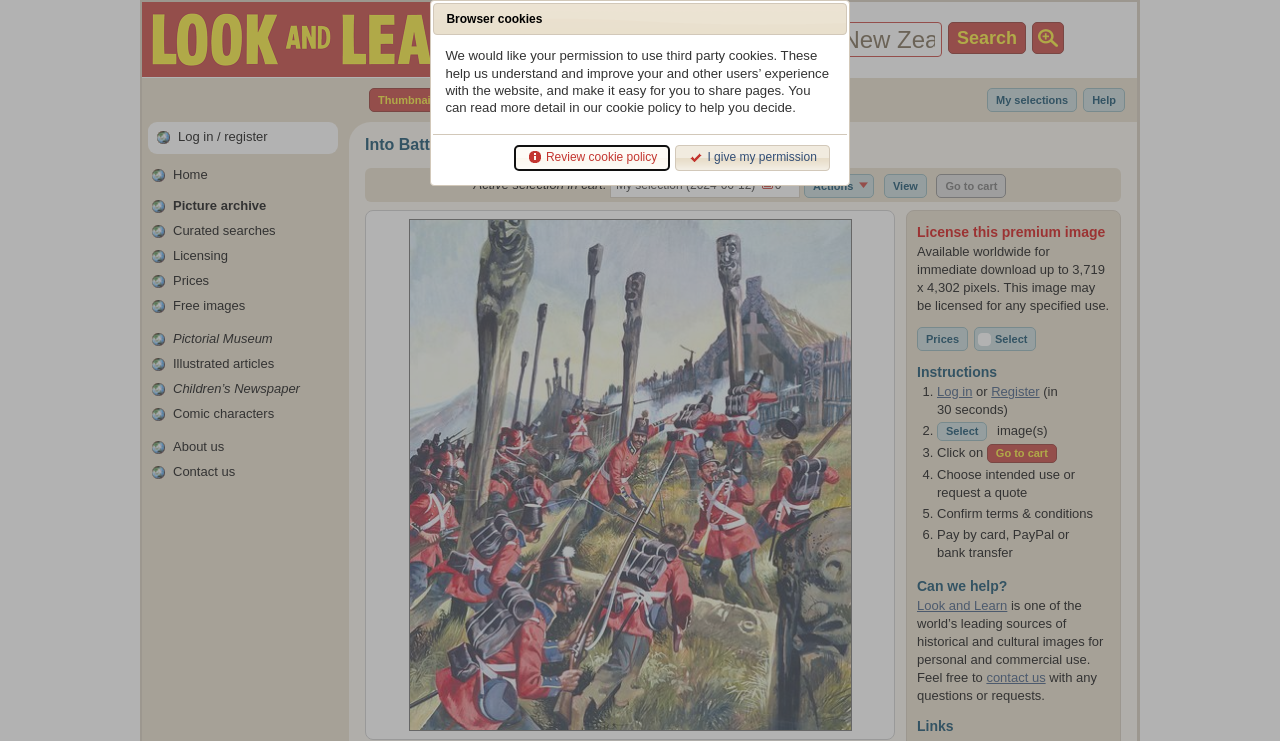What is the purpose of the 'Select' button?
Refer to the image and provide a one-word or short phrase answer.

To select the image